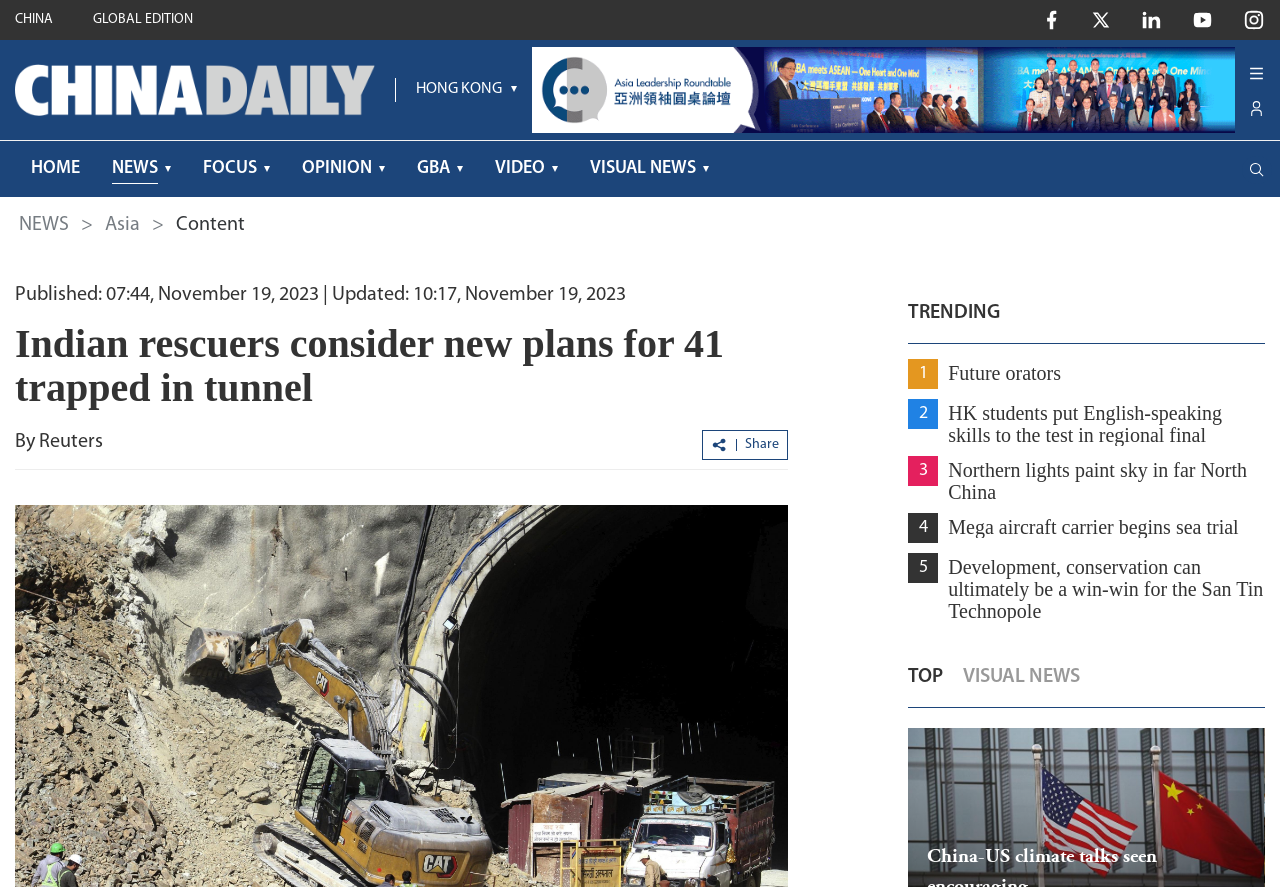Who is the author of the current news article?
Look at the screenshot and provide an in-depth answer.

I looked at the author information of the current news article and found that it is written by 'Reuters'.